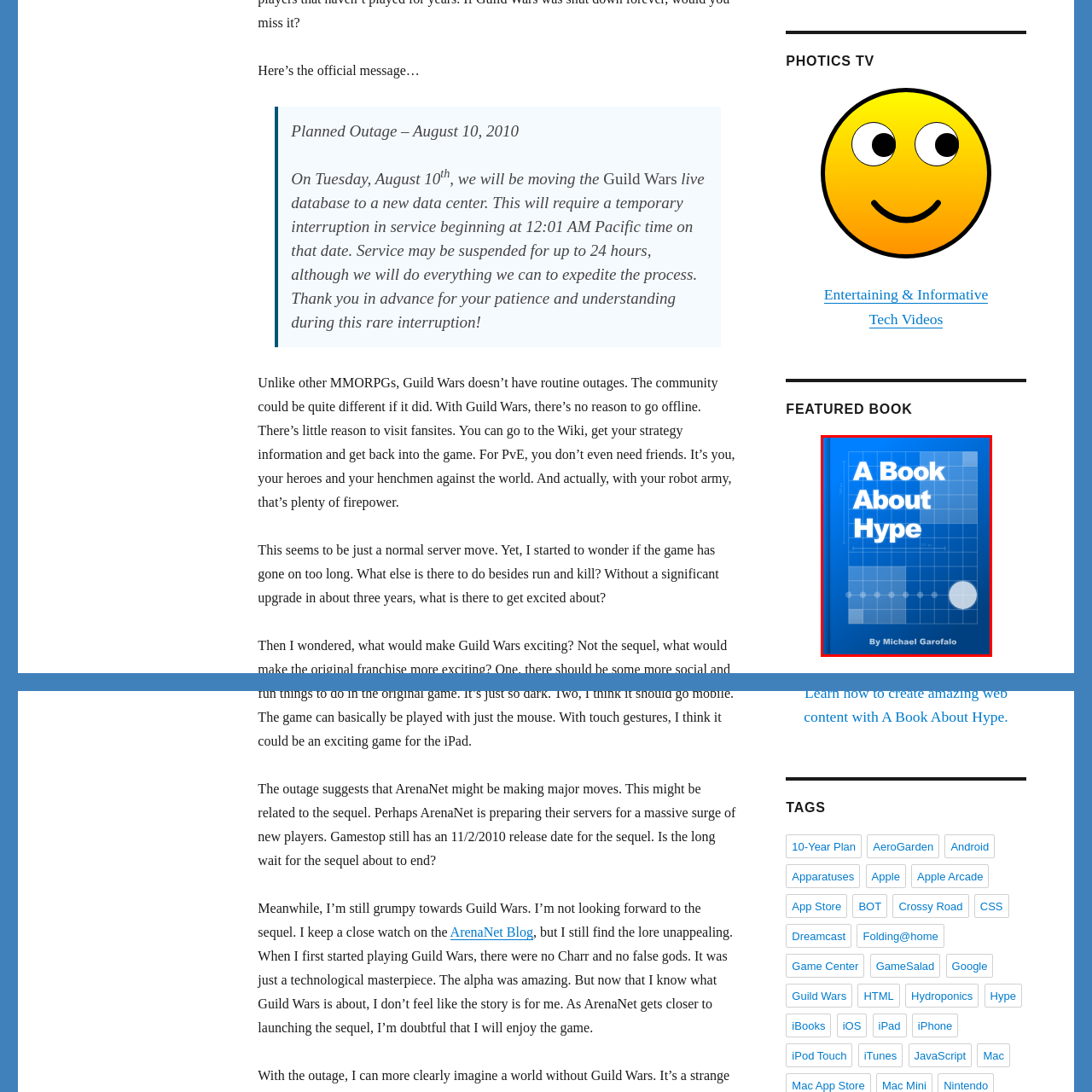Craft a detailed and vivid caption for the image that is highlighted by the red frame.

The image displays the cover of "A Book About Hype" by Michael Garofalo. The design features a vibrant blue background, complemented by bold white text that prominently states the title. Underneath the title, the author's name is elegantly presented, enhancing the overall visual appeal of the book. The cover includes graphical elements resembling a grid or chart, suggesting a focus on analysis or strategy, which aligns with the book's theme of creating impactful web content. This eye-catching cover is aimed at attracting readers interested in tech, marketing, and content creation.